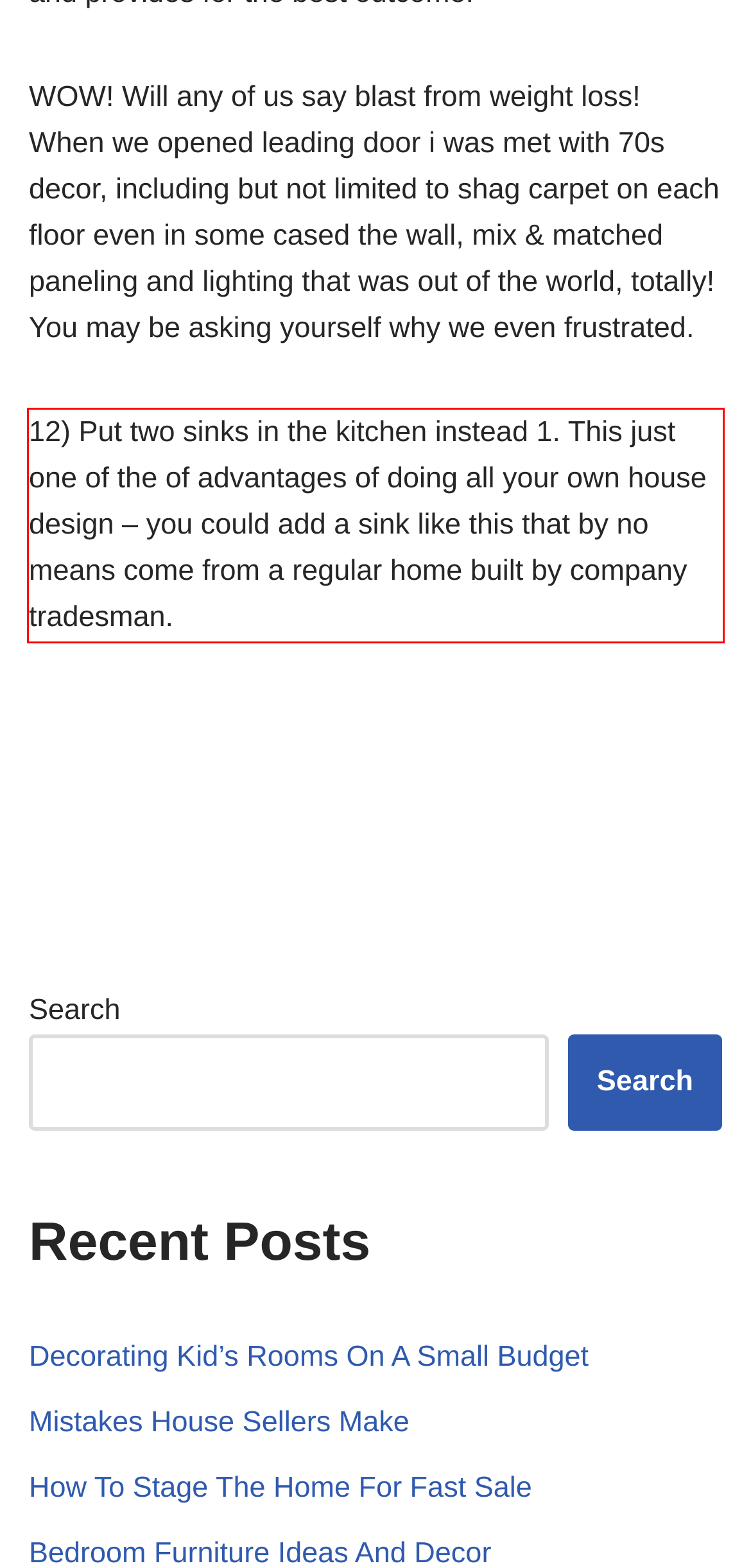Review the screenshot of the webpage and recognize the text inside the red rectangle bounding box. Provide the extracted text content.

12) Put two sinks in the kitchen instead 1. This just one of the of advantages of doing all your own house design – you could add a sink like this that by no means come from a regular home built by company tradesman.